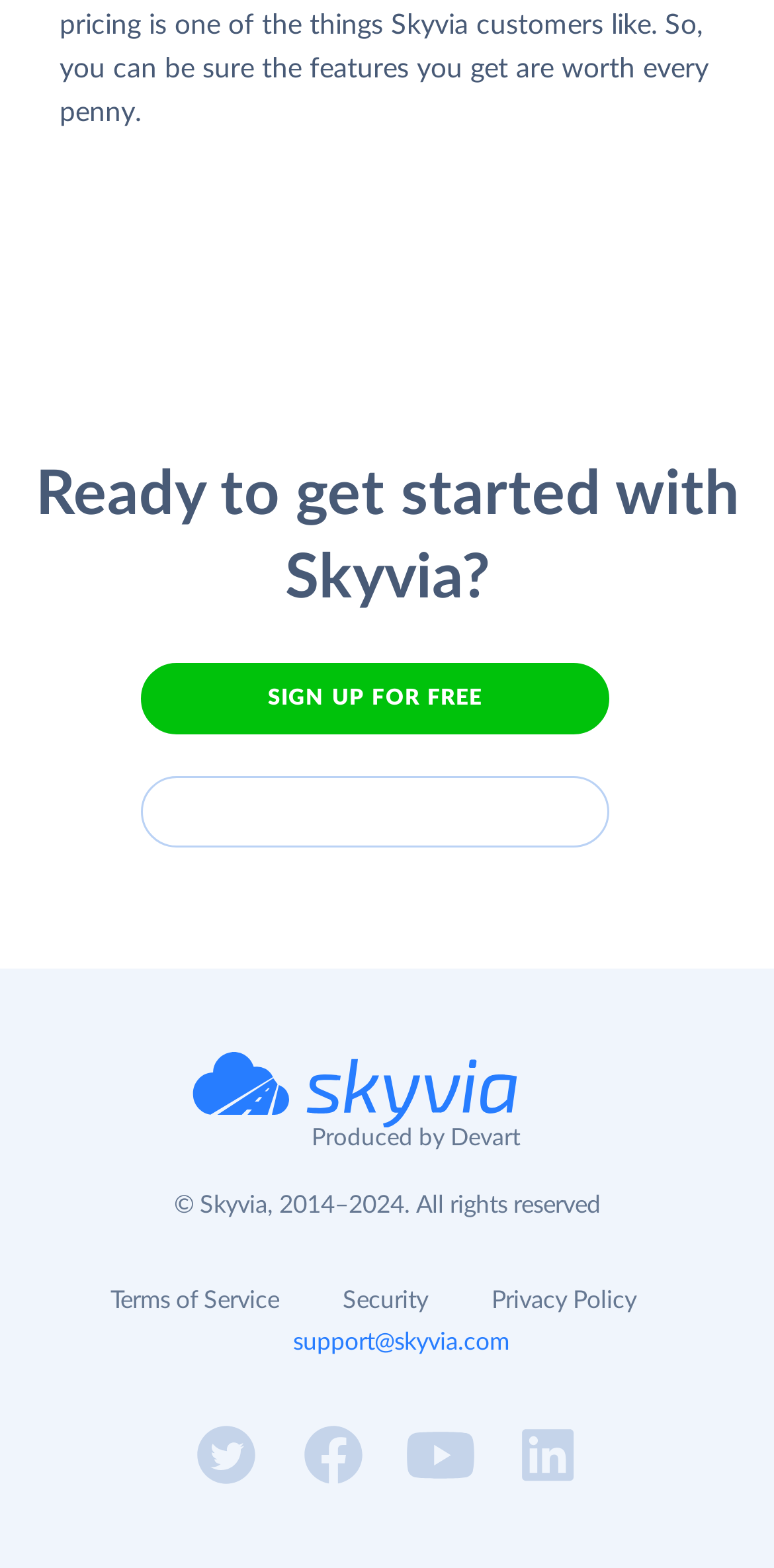How many social media links are present at the bottom of the webpage?
Please respond to the question with a detailed and well-explained answer.

At the bottom of the webpage, there are five social media links, each represented by an image, which can be inferred from the bounding box coordinates and the presence of image elements with no OCR text.